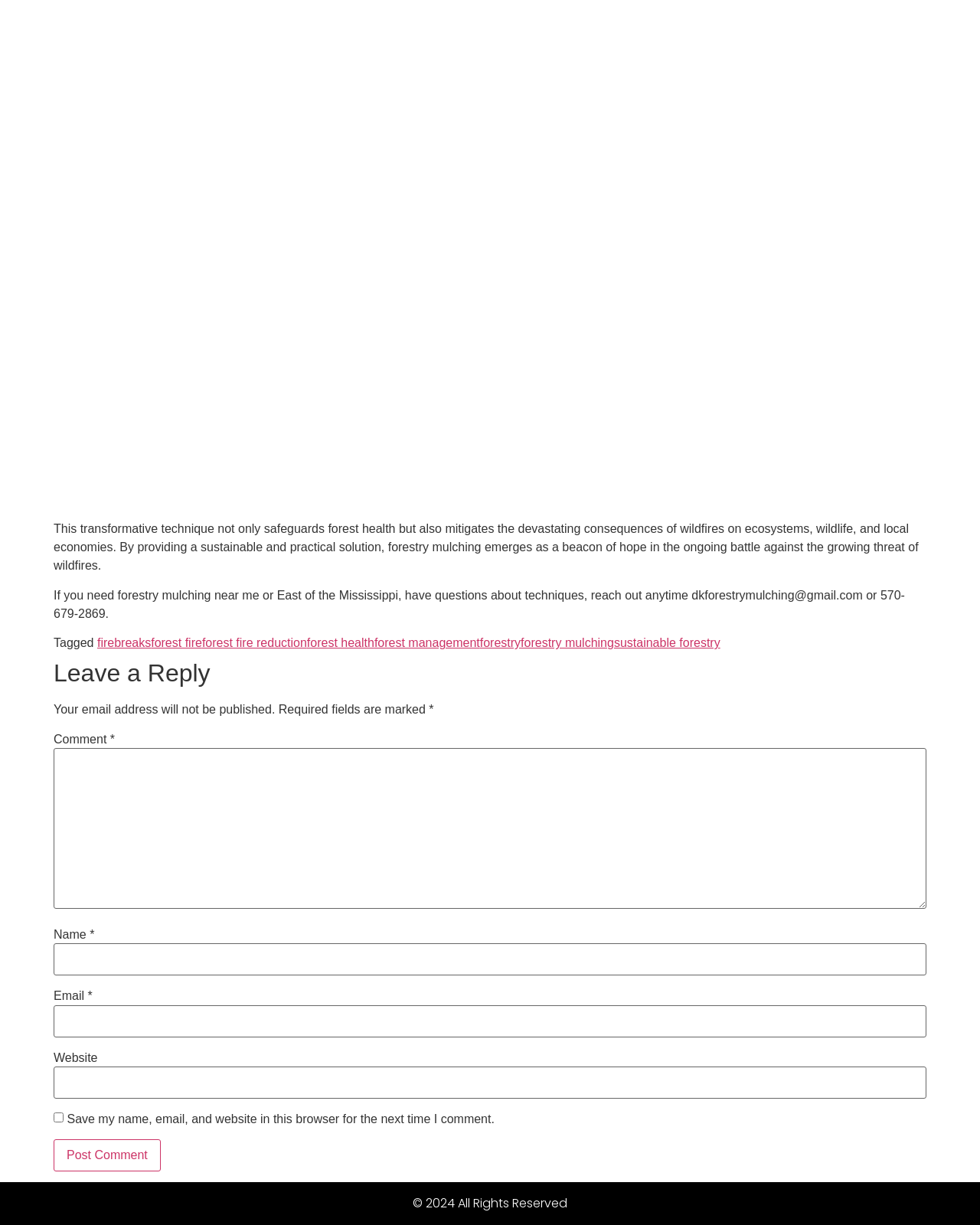Answer the question in one word or a short phrase:
What is the purpose of the form at the bottom of the page?

Leave a comment